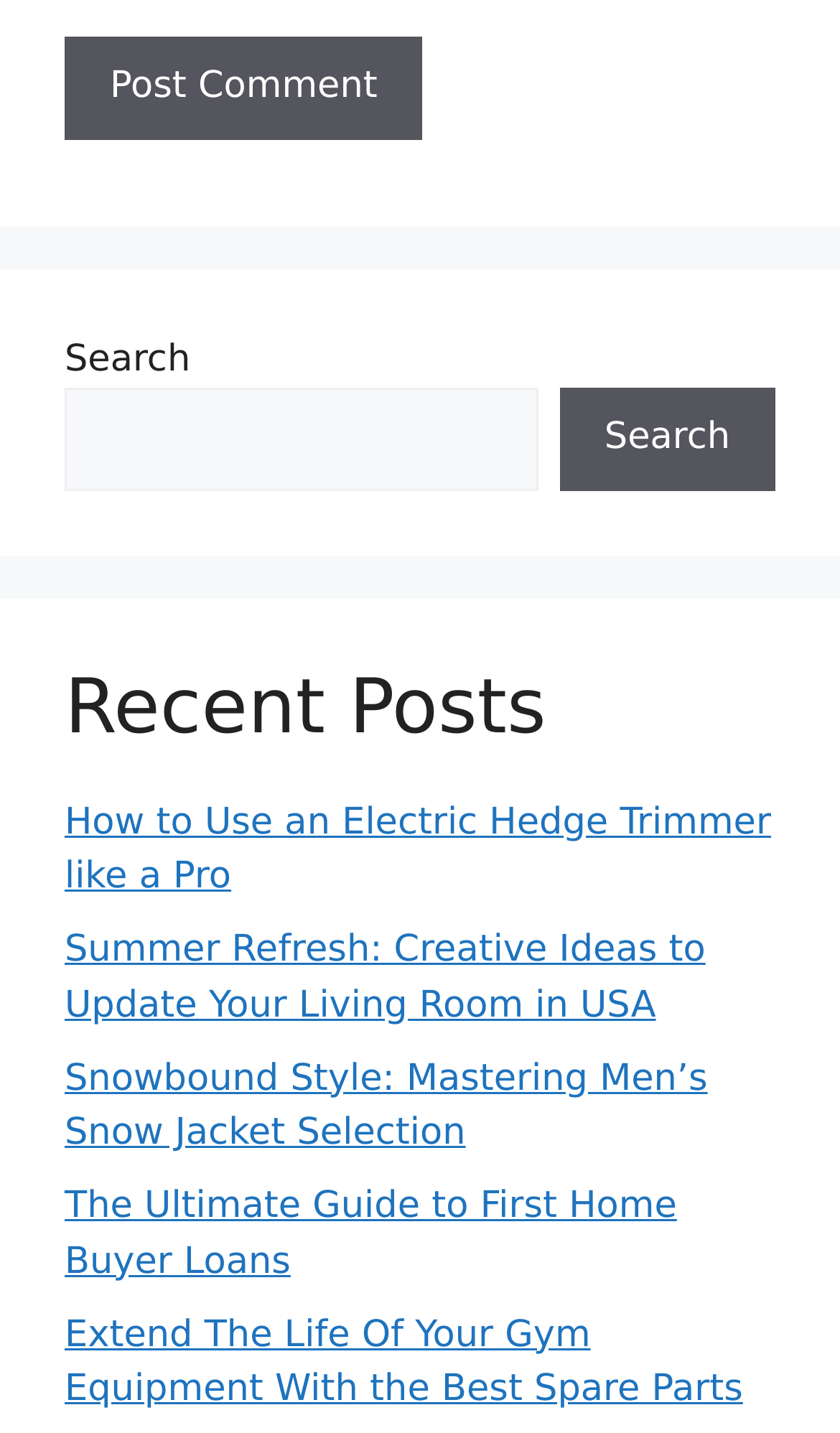Please provide the bounding box coordinates in the format (top-left x, top-left y, bottom-right x, bottom-right y). Remember, all values are floating point numbers between 0 and 1. What is the bounding box coordinate of the region described as: name="submit" value="Post Comment"

[0.077, 0.026, 0.503, 0.097]